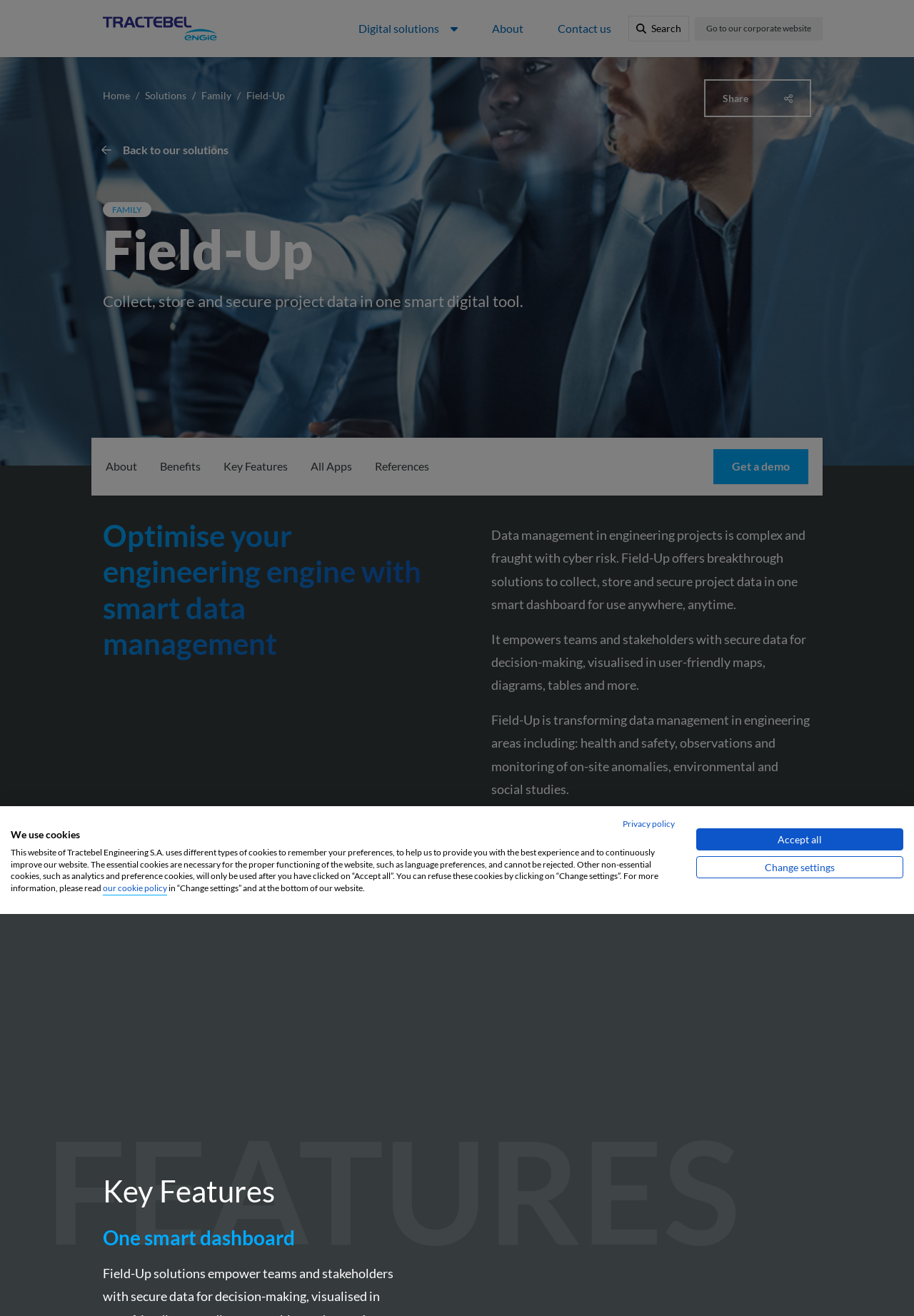What is the company name?
Give a detailed and exhaustive answer to the question.

I found the company name by looking at the image element with the text 'Tractebel' which is a child of the link element with the text 'Digital solutions Tractebel'.